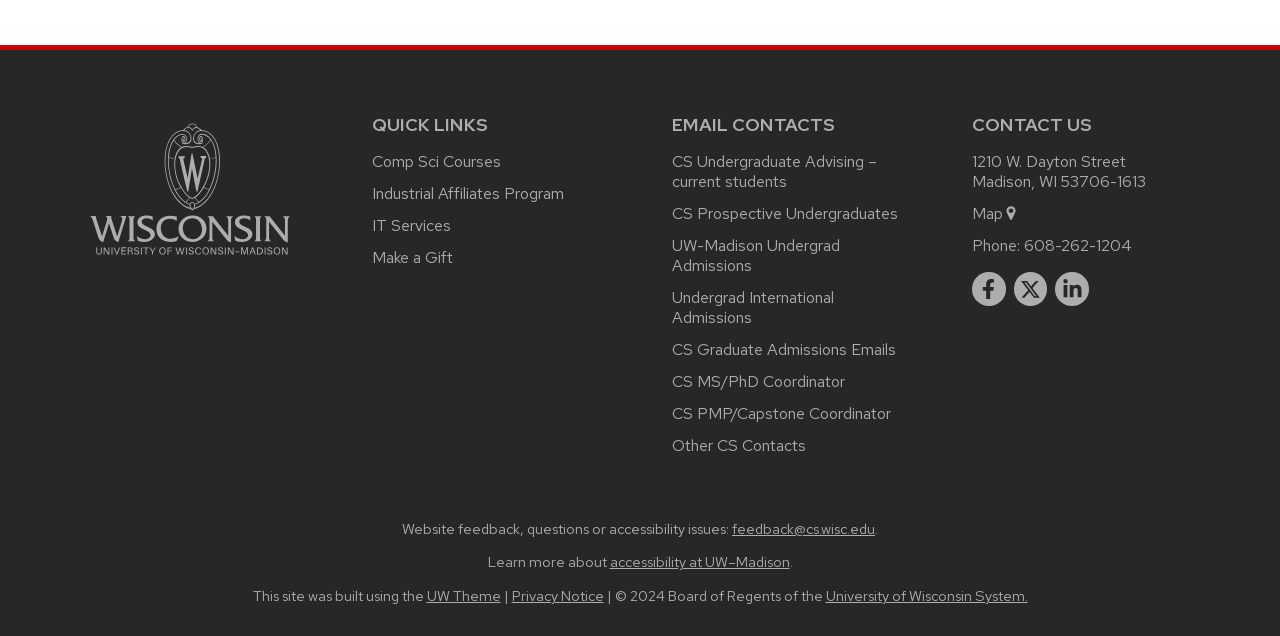Please identify the bounding box coordinates of the clickable area that will fulfill the following instruction: "Visit the main university website". The coordinates should be in the format of four float numbers between 0 and 1, i.e., [left, top, right, bottom].

[0.07, 0.179, 0.227, 0.415]